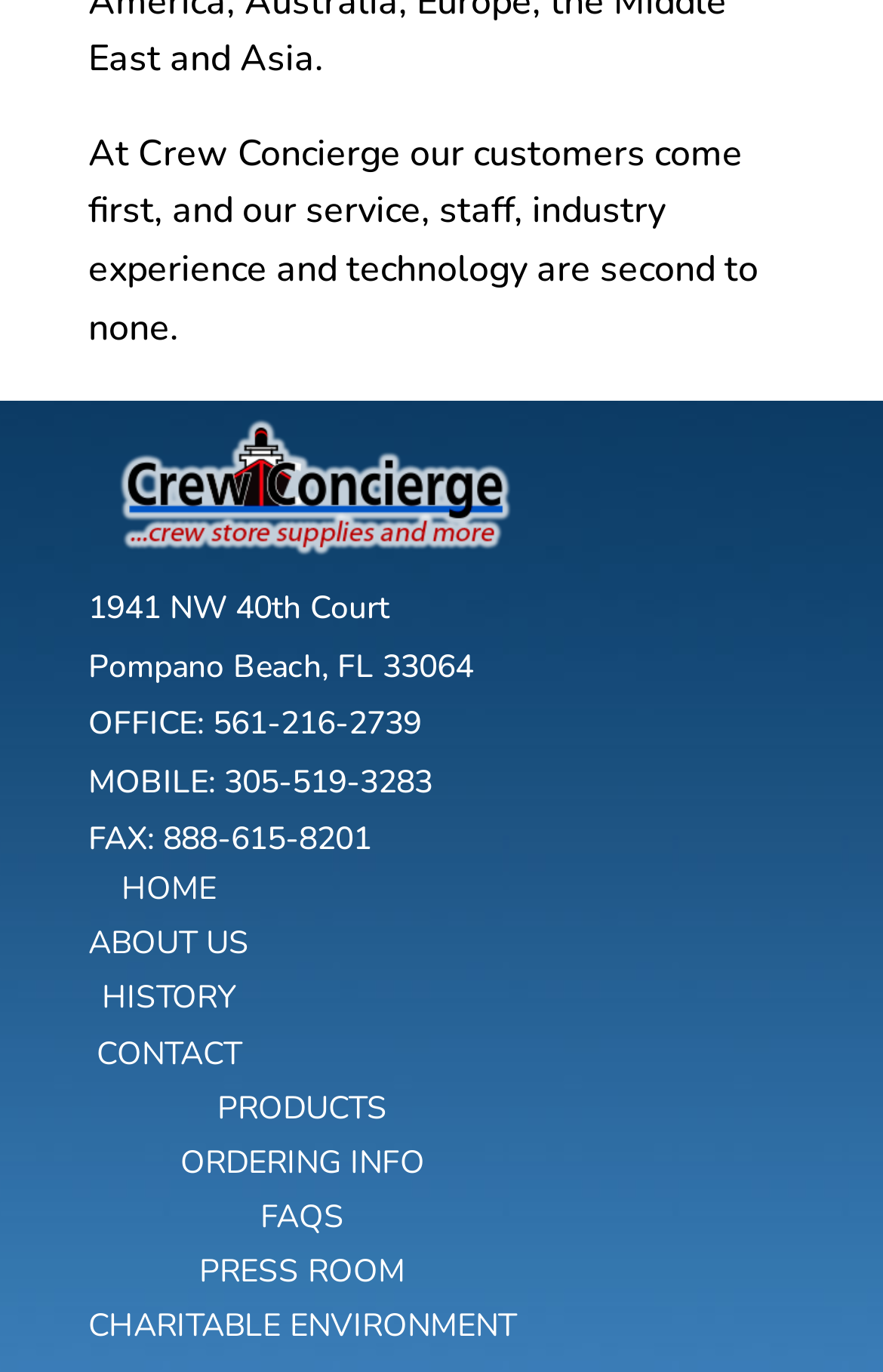Show the bounding box coordinates of the element that should be clicked to complete the task: "send a fax to 888-615-8201".

[0.1, 0.596, 0.421, 0.628]